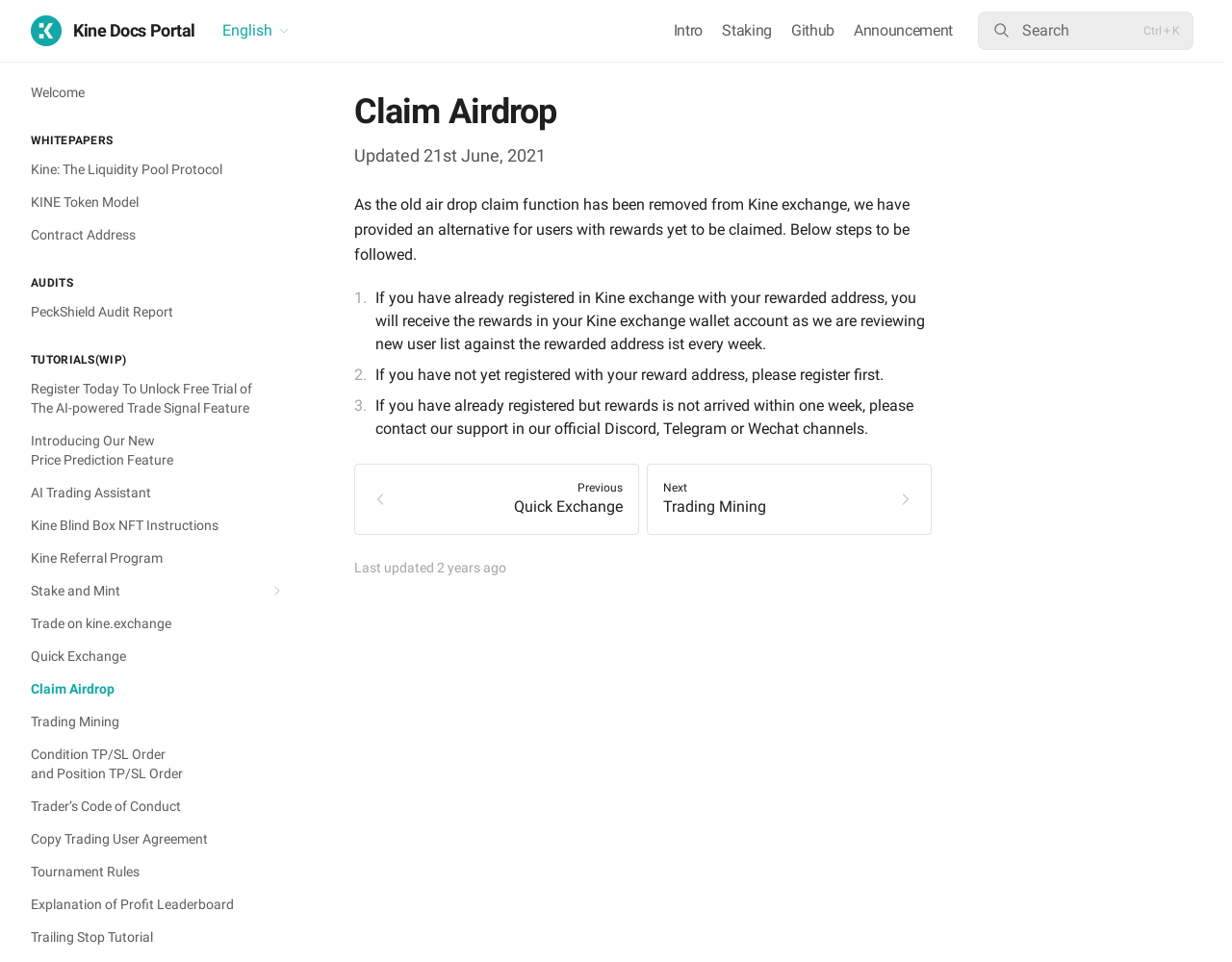Find the bounding box coordinates of the area that needs to be clicked in order to achieve the following instruction: "Contact support through the 'Previous Quick Exchange' link". The coordinates should be specified as four float numbers between 0 and 1, i.e., [left, top, right, bottom].

[0.288, 0.482, 0.519, 0.556]